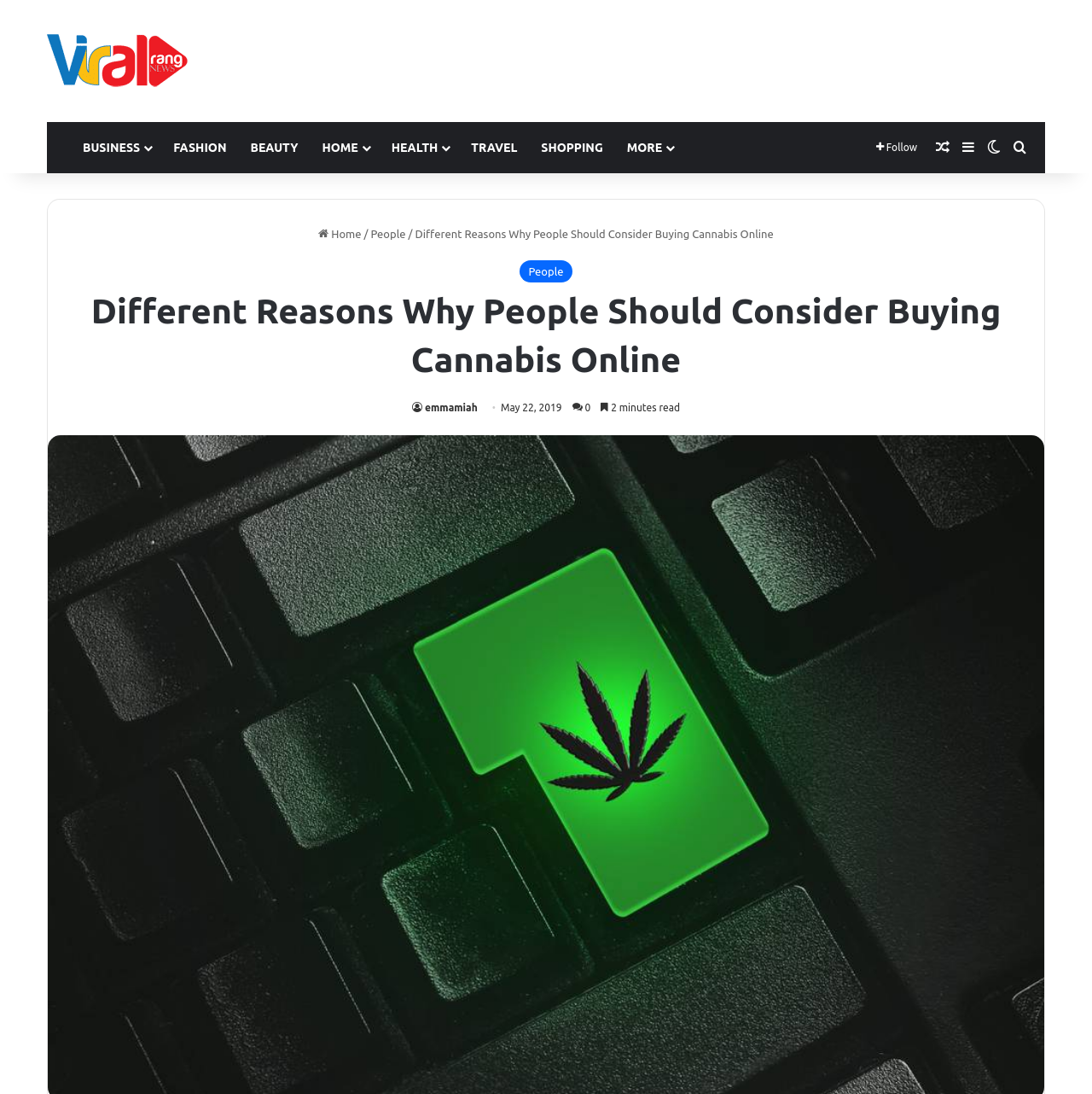Please identify the coordinates of the bounding box that should be clicked to fulfill this instruction: "Search for something".

[0.922, 0.112, 0.945, 0.158]